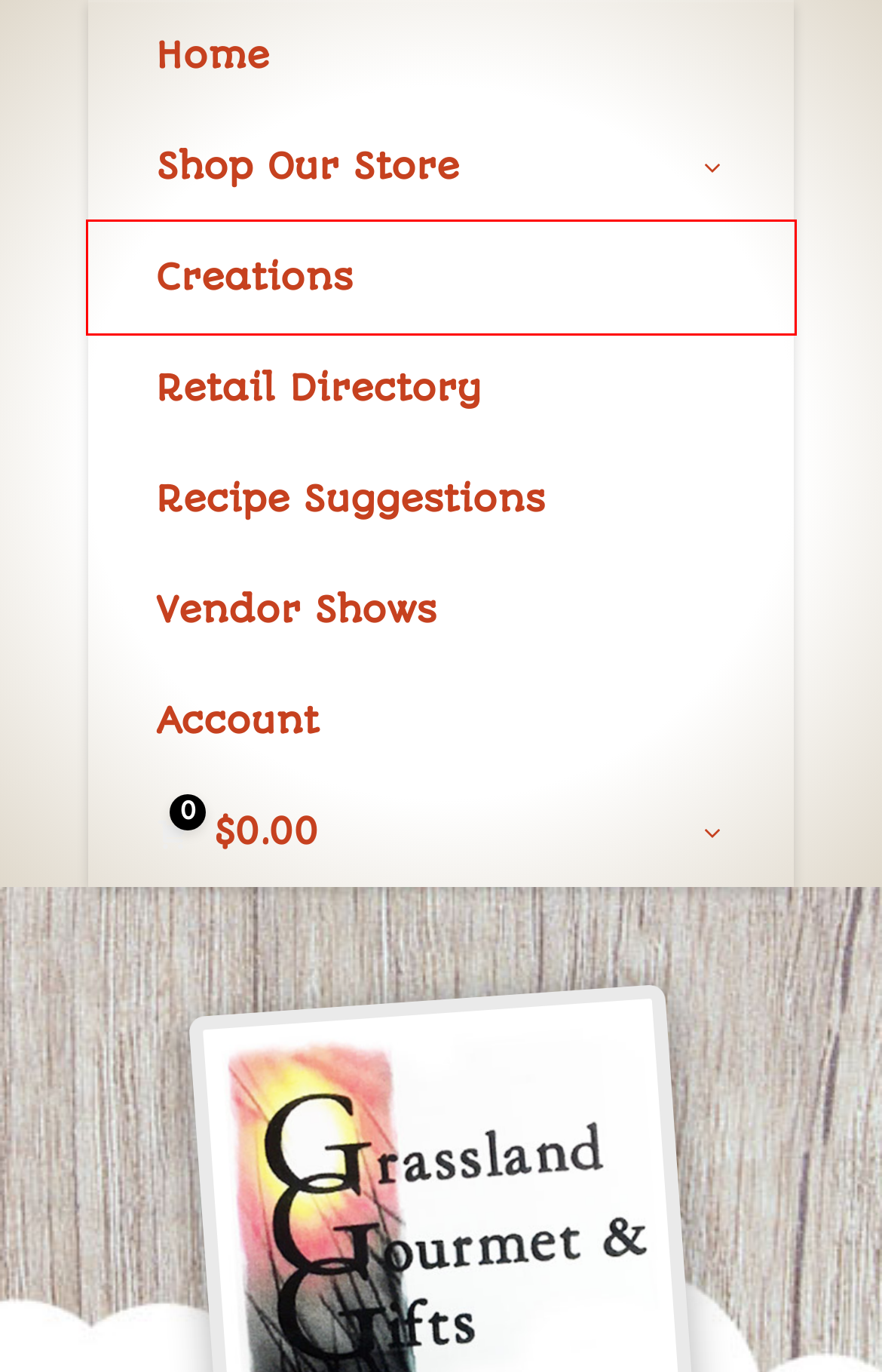Observe the screenshot of a webpage with a red bounding box around an element. Identify the webpage description that best fits the new page after the element inside the bounding box is clicked. The candidates are:
A. Mulled Wine Mixes Archives - grasslandgourmetandgifts.com
B. Iced Coffee Mix Archives - grasslandgourmetandgifts.com
C. Recipe Suggestions - grasslandgourmetandgifts.com
D. Cheeseballs/Salsas Archives - grasslandgourmetandgifts.com
E. Desserts Archives - grasslandgourmetandgifts.com
F. Retail Directory - grasslandgourmetandgifts.com
G. Factor 360 | Responsive Website Design in South Dakota
H. Creations - grasslandgourmetandgifts.com

H